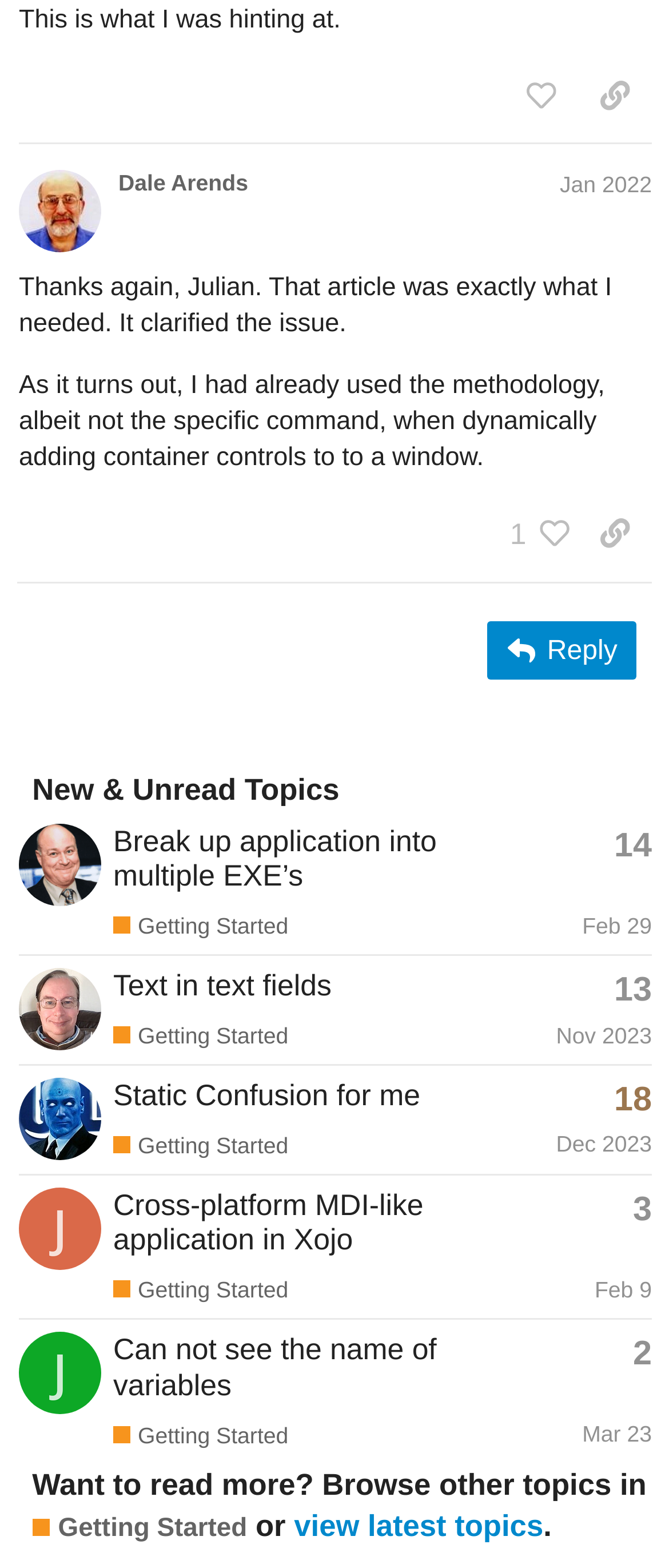Please determine the bounding box coordinates of the element's region to click for the following instruction: "Check the details of NUX Leeds event".

None